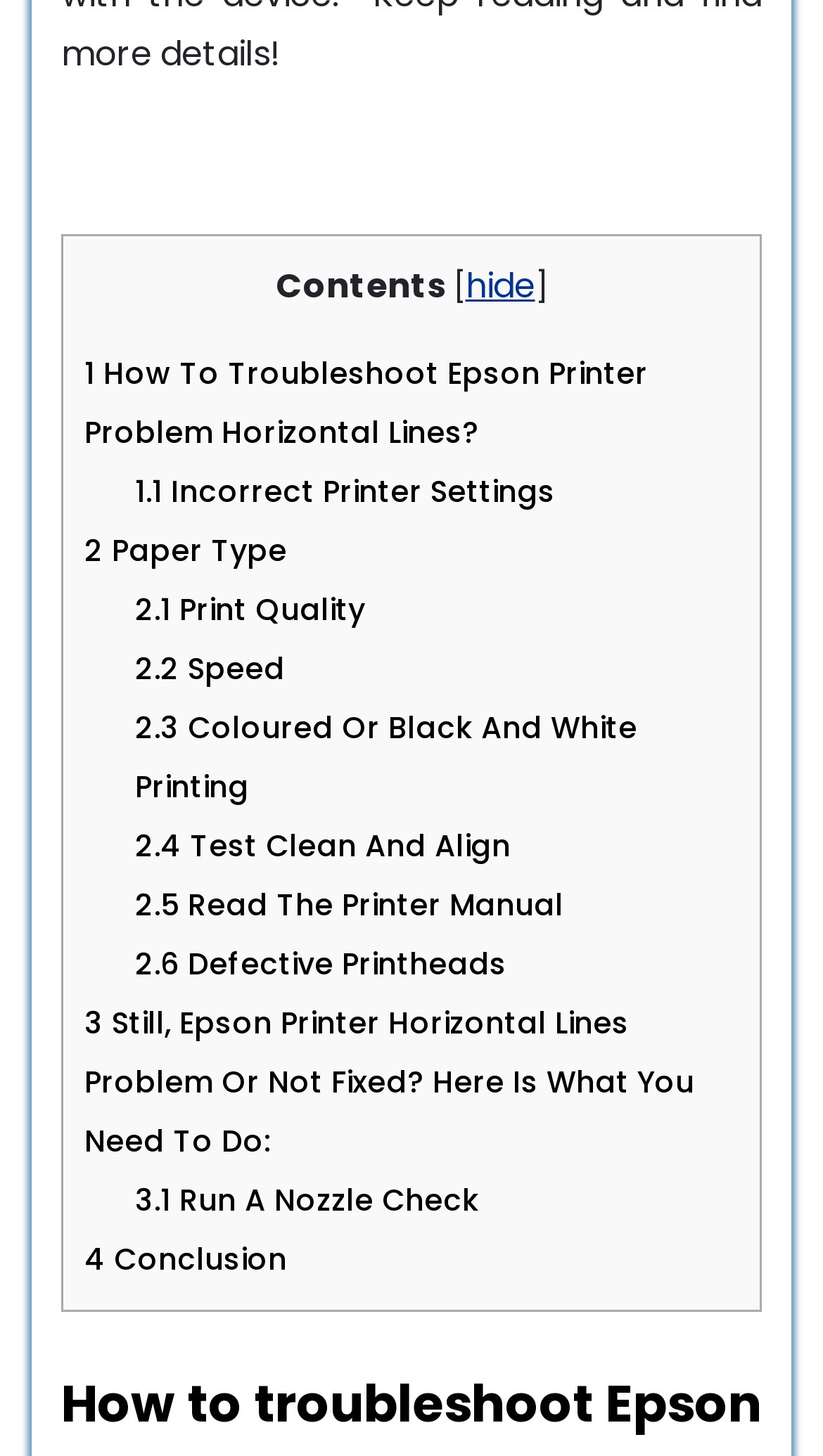What is the purpose of the 'Test Clean And Align' step?
Please provide a comprehensive answer based on the information in the image.

The link '2.4 Test Clean And Align' is under the subheading 'Print Quality', which suggests that this step is related to resolving print quality issues. It is likely that testing clean and aligning the printer heads can help resolve horizontal lines or other print quality problems.